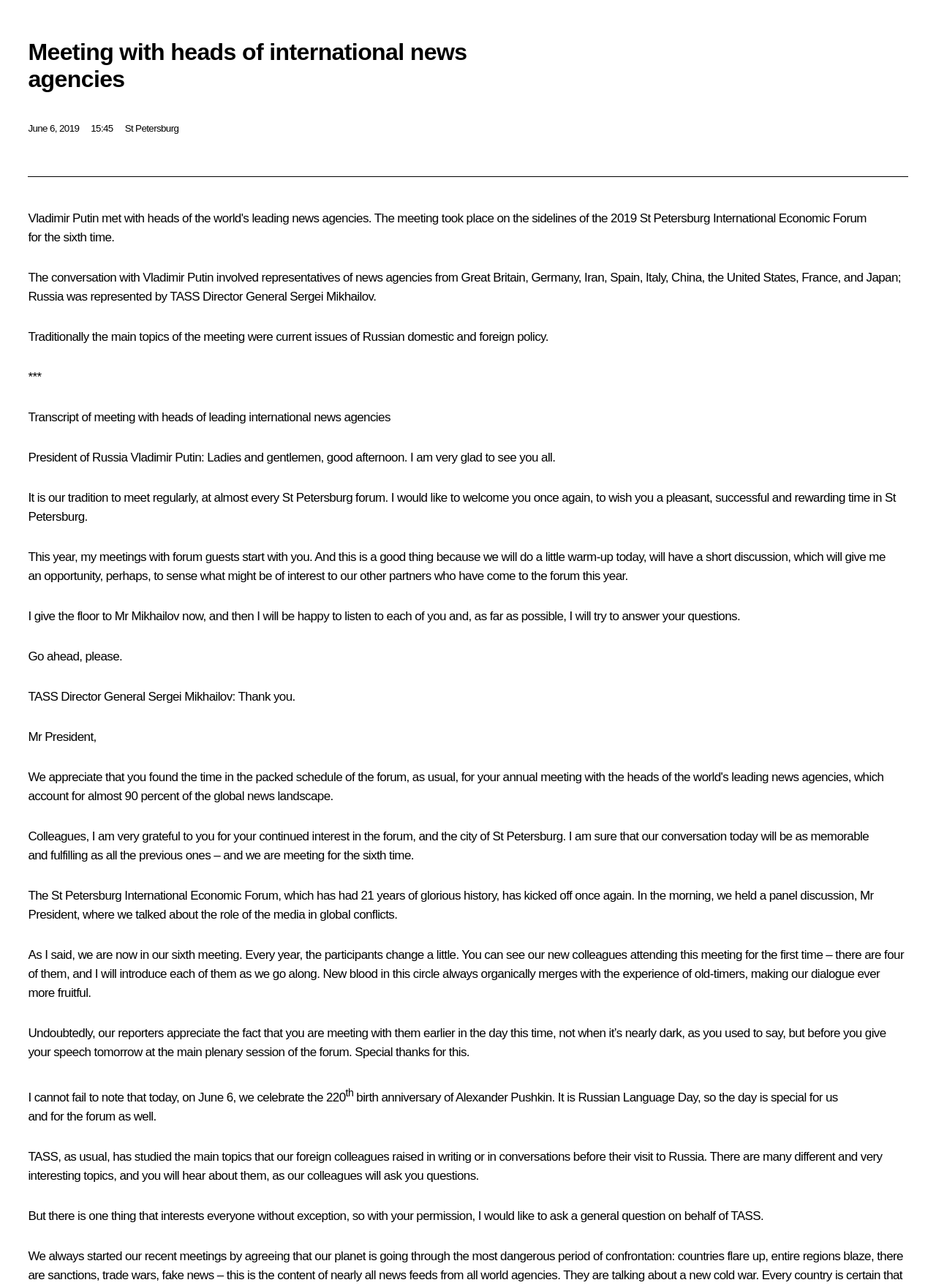What is the occasion of the meeting?
Please provide a single word or phrase based on the screenshot.

St Petersburg International Economic Forum